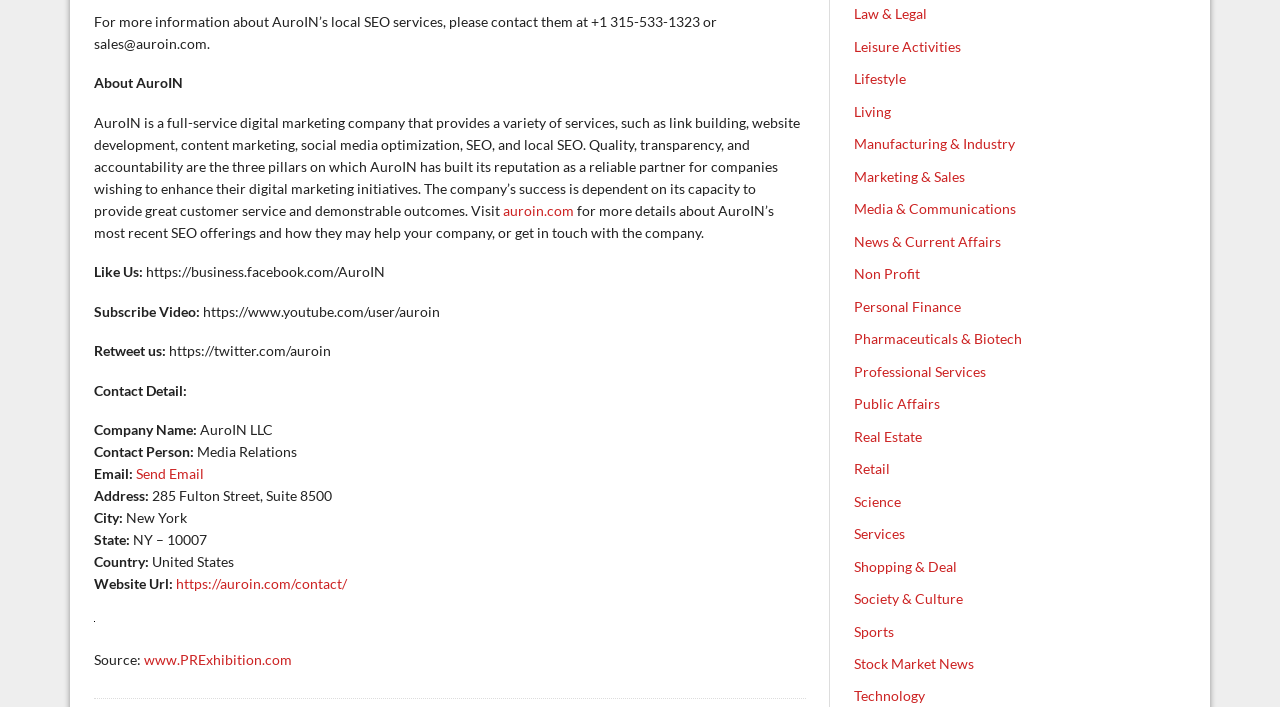Locate the bounding box coordinates of the element that needs to be clicked to carry out the instruction: "Subscribe to AuroIN's YouTube channel". The coordinates should be given as four float numbers ranging from 0 to 1, i.e., [left, top, right, bottom].

[0.156, 0.428, 0.346, 0.452]